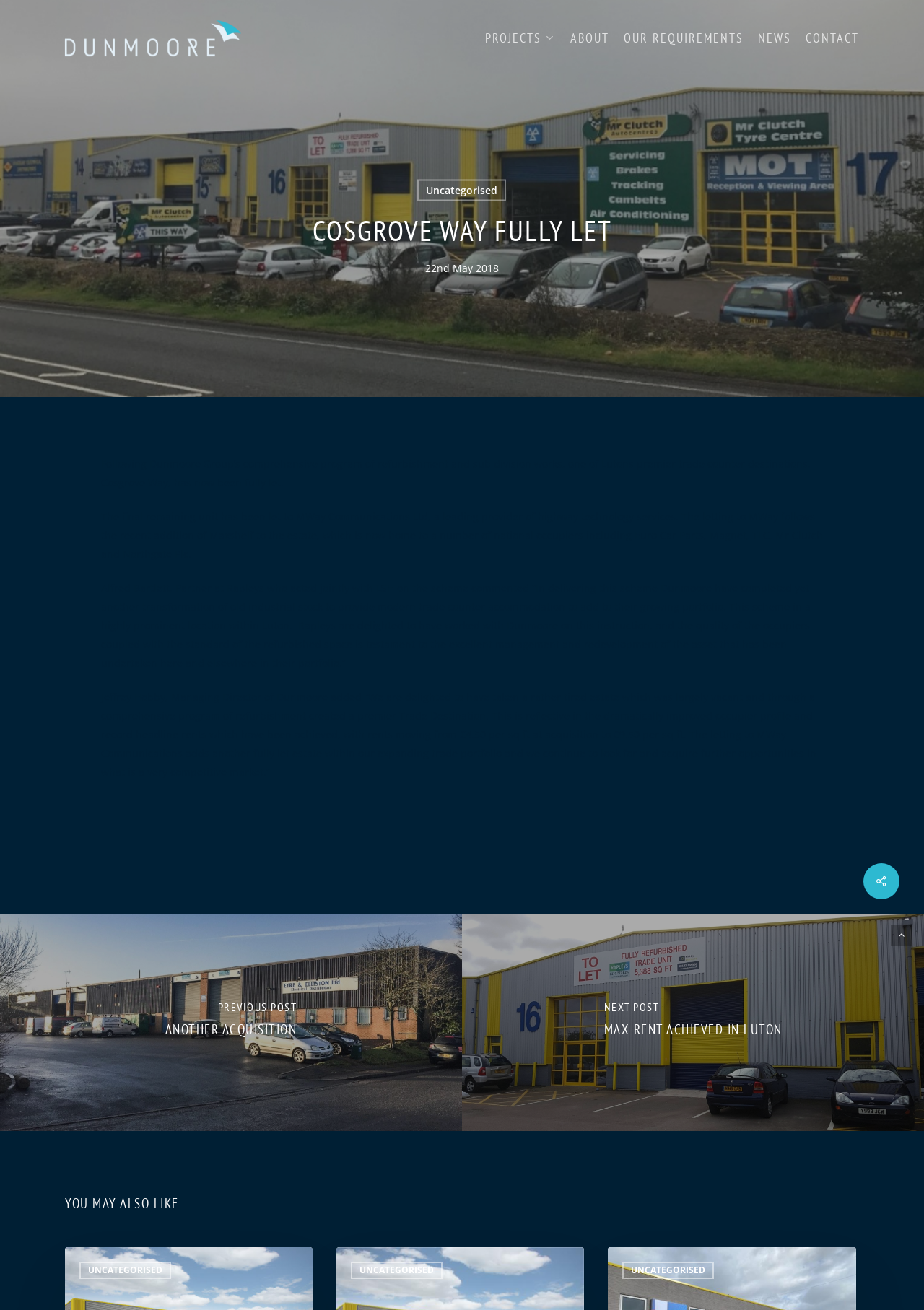Please locate the bounding box coordinates of the element that should be clicked to achieve the given instruction: "View the 'NEWS' page".

[0.812, 0.024, 0.864, 0.034]